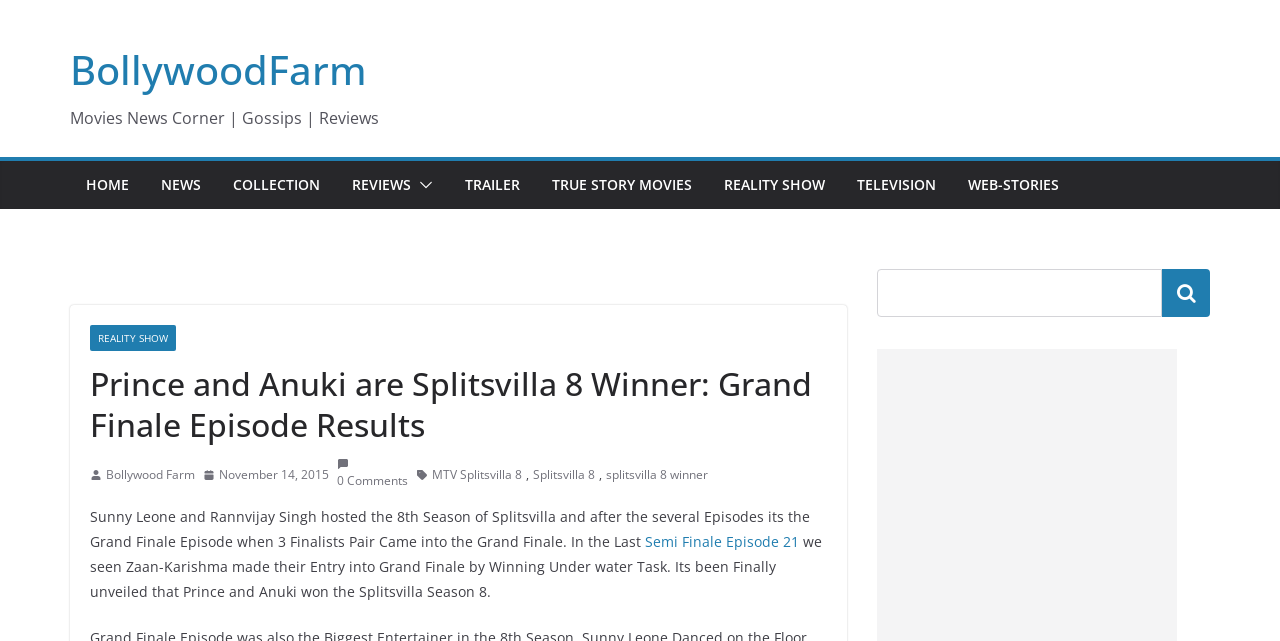Please examine the image and answer the question with a detailed explanation:
What is the name of the TV show discussed on this webpage?

I determined the answer by looking at the header and the content of the webpage, which mentions 'MTV Splitsvilla 8' and 'Splitsvilla 8 winner'. This suggests that the webpage is discussing the TV show Splitsvilla 8.